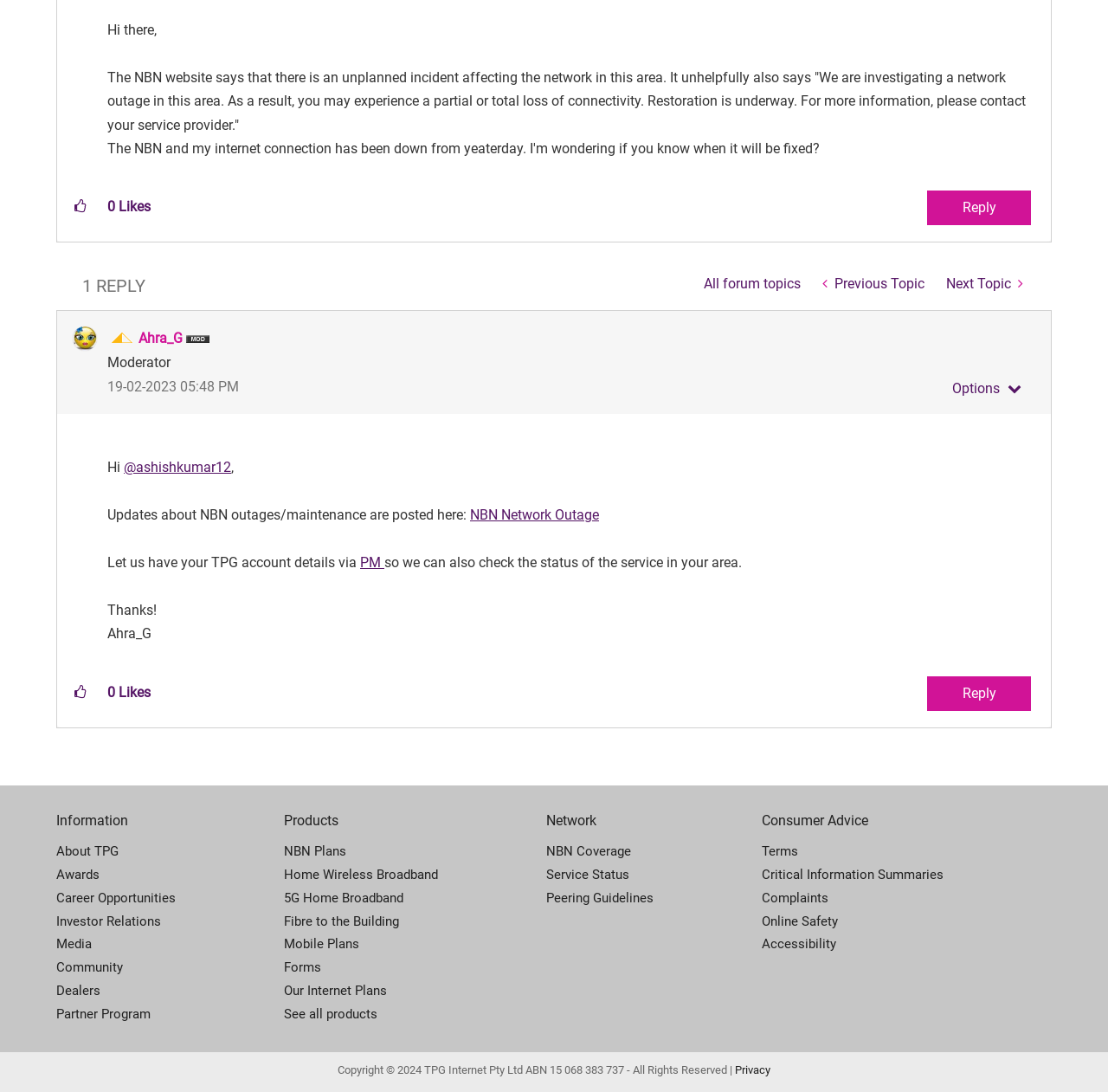Please provide the bounding box coordinates in the format (top-left x, top-left y, bottom-right x, bottom-right y). Remember, all values are floating point numbers between 0 and 1. What is the bounding box coordinate of the region described as: Fibre to the Building

[0.256, 0.833, 0.493, 0.854]